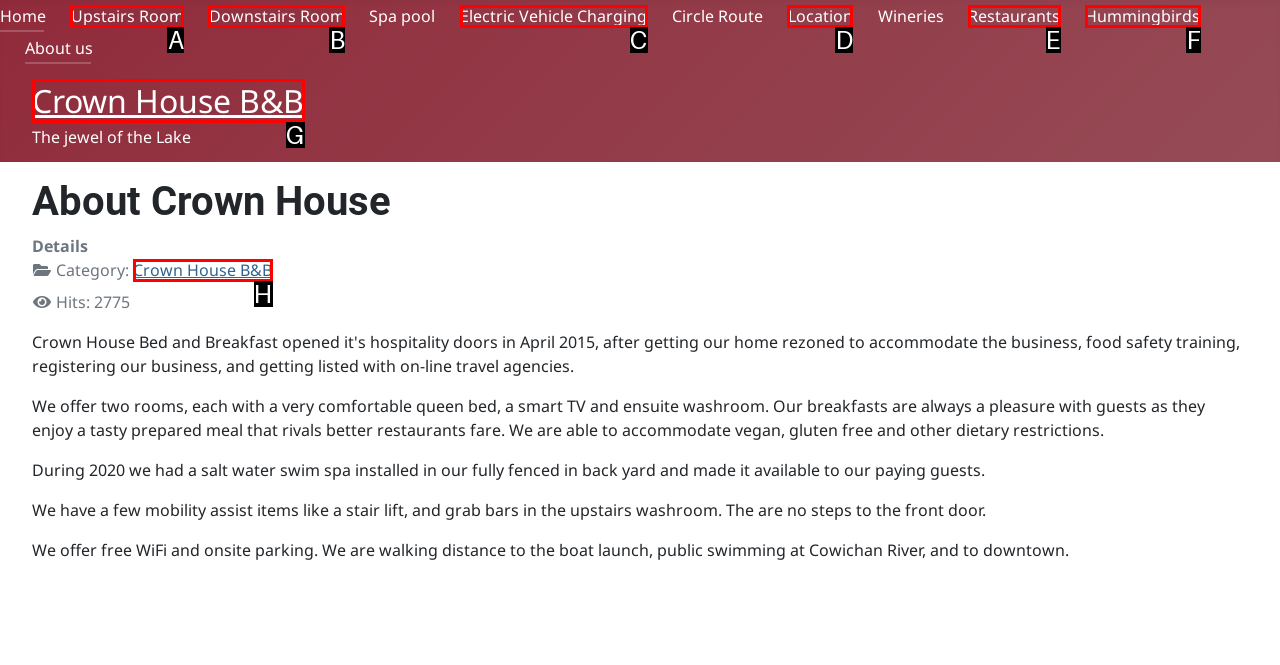Select the correct UI element to click for this task: Explore the Hummingbirds page.
Answer using the letter from the provided options.

F